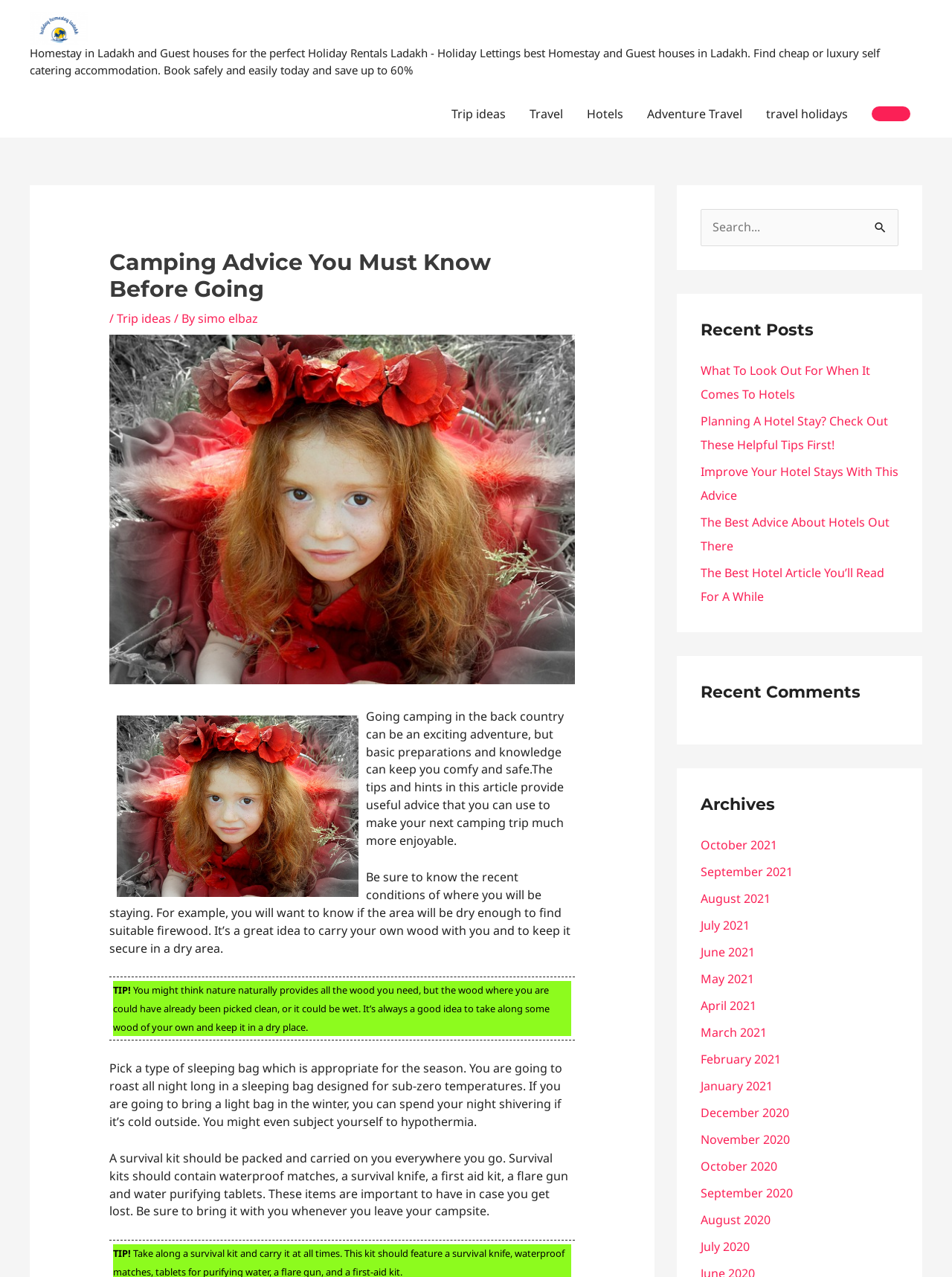Provide an in-depth caption for the elements present on the webpage.

This webpage is about camping advice and holiday homestays in Ladakh. At the top, there is a link to "holiday homestay ladakh" accompanied by an image. Below this, there is a heading that reads "Homestay in Ladakh and Guest houses for the perfect Holiday Rentals Ladakh" followed by a brief description of the website's purpose.

To the right of this, there is a navigation menu with links to "Trip ideas", "Travel", "Hotels", "Adventure Travel", and "travel holidays". Below this menu, there is a header section with a heading that reads "Camping Advice You Must Know Before Going" followed by a brief introduction to the article.

The main content of the webpage is divided into several sections, each providing camping tips and advice. The first section discusses the importance of knowing the recent conditions of the camping area and bringing one's own wood for the campfire. The second section advises on choosing the right type of sleeping bag for the season. The third section emphasizes the importance of carrying a survival kit with essential items such as waterproof matches, a survival knife, and a first aid kit.

Below these sections, there is a search bar with a button to search for specific keywords. To the right of this, there are three complementary sections. The first section displays recent posts with links to articles such as "What To Look Out For When It Comes To Hotels" and "The Best Hotel Article You’ll Read For A While". The second section displays recent comments, and the third section displays archives of posts from October 2021 to July 2020.

Throughout the webpage, there are several images and links to other articles and websites, providing a wealth of information on camping and holiday homestays in Ladakh.